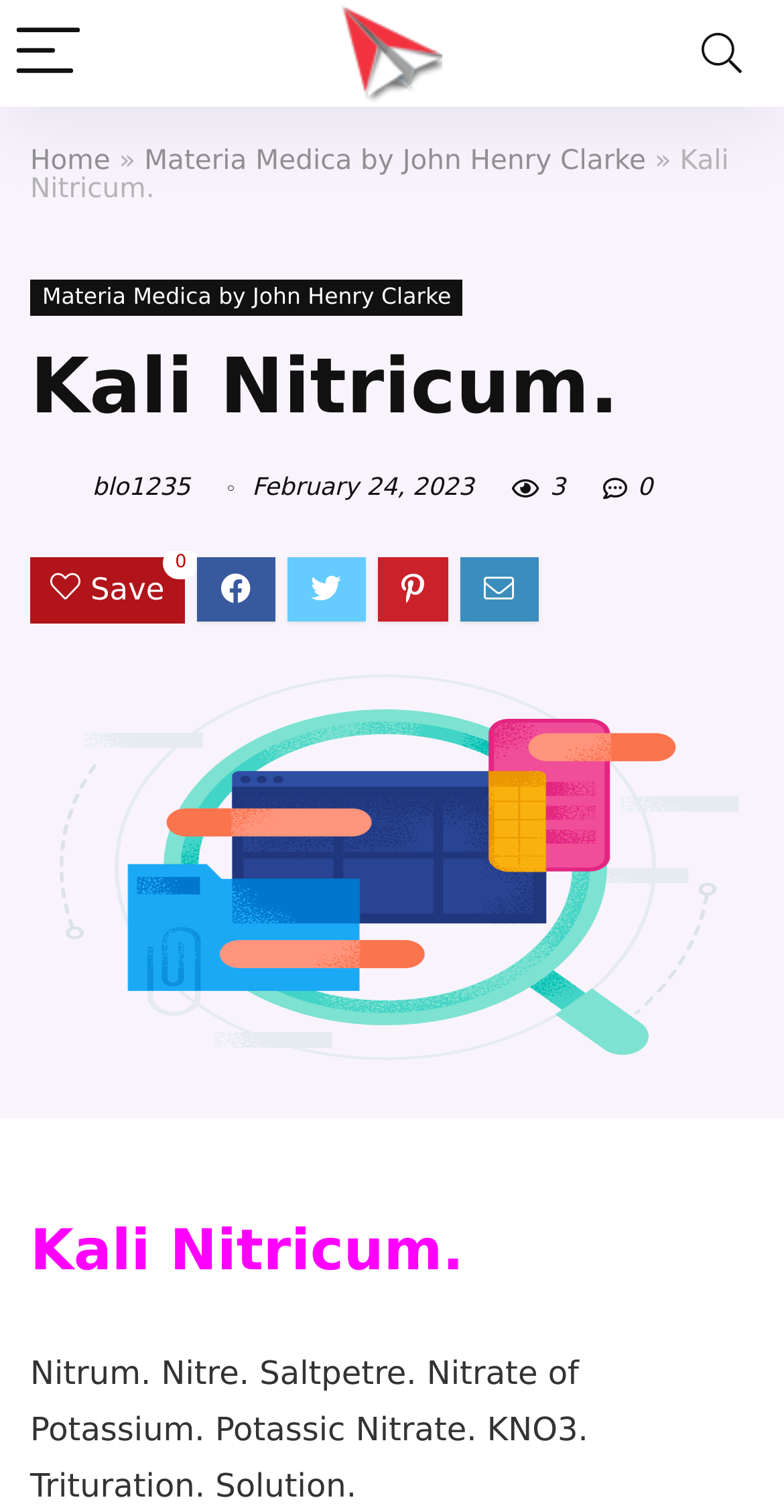What is the chemical formula of the material?
Using the visual information, answer the question in a single word or phrase.

KNO3